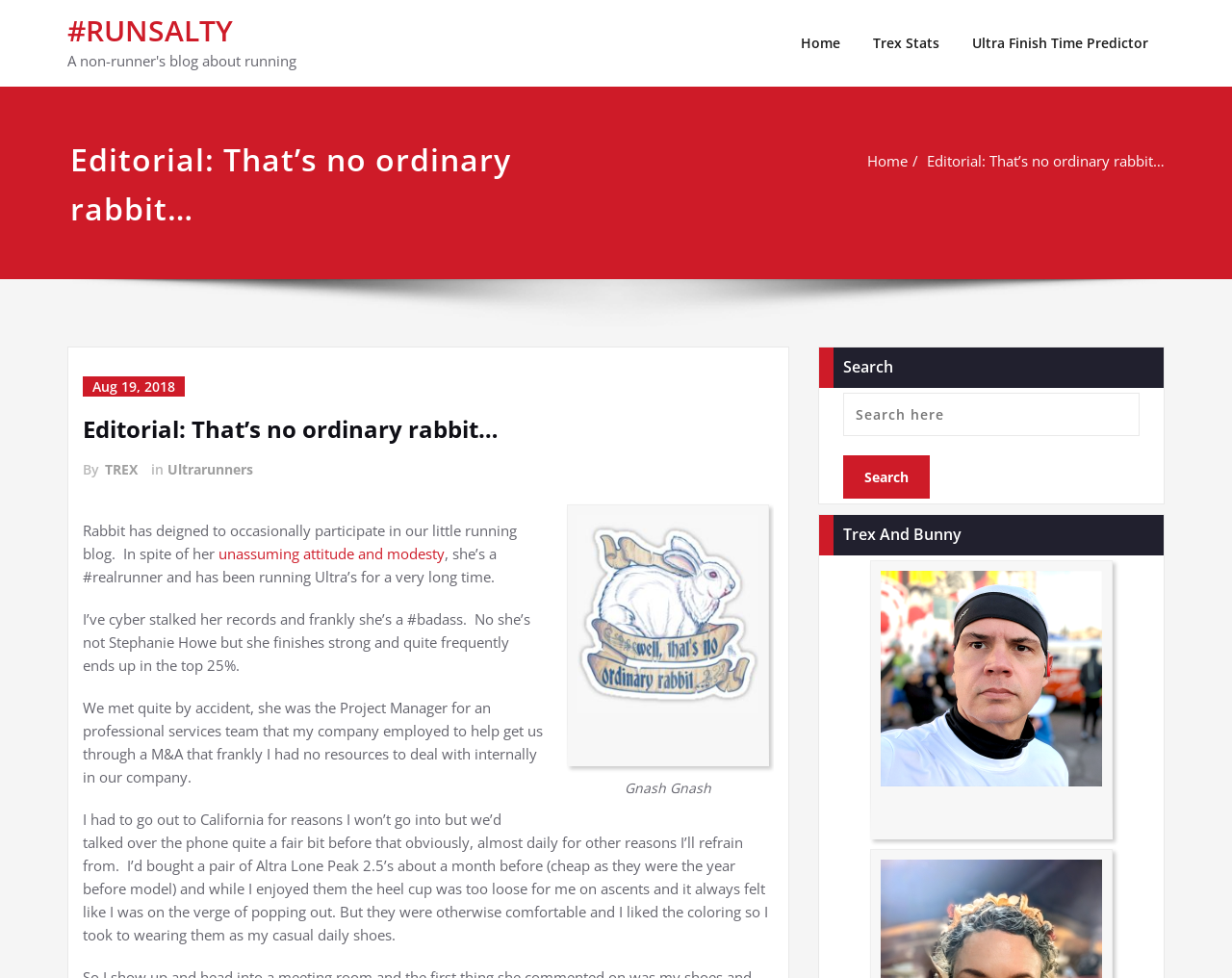What is the name of the blog?
Please answer the question with as much detail and depth as you can.

The name of the blog can be found in the heading element '#RUNSALTY' at the top of the page, which suggests that the blog's name is RUNSALTY.